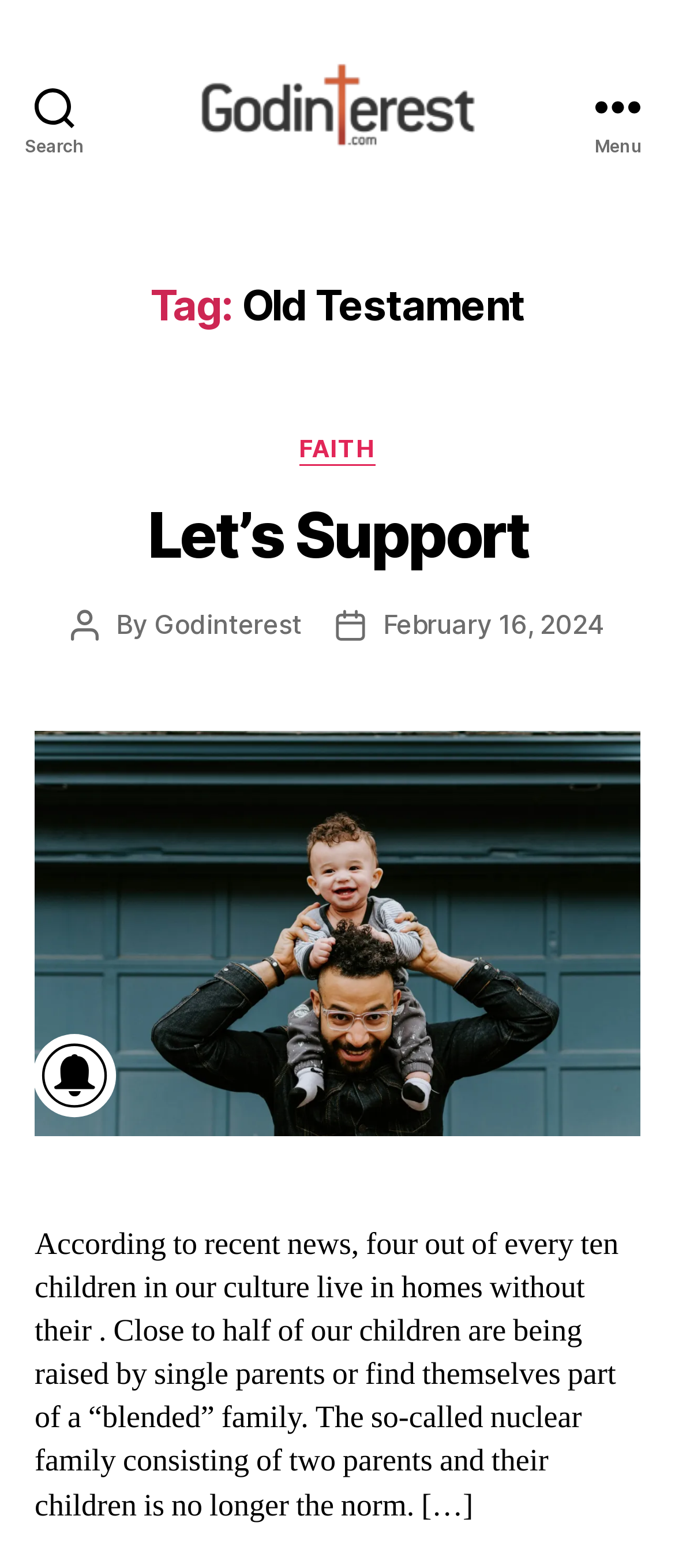What is the name of the website?
Examine the webpage screenshot and provide an in-depth answer to the question.

The name of the website can be found in the top-left corner of the webpage, where the logo 'Godinterest' is displayed.